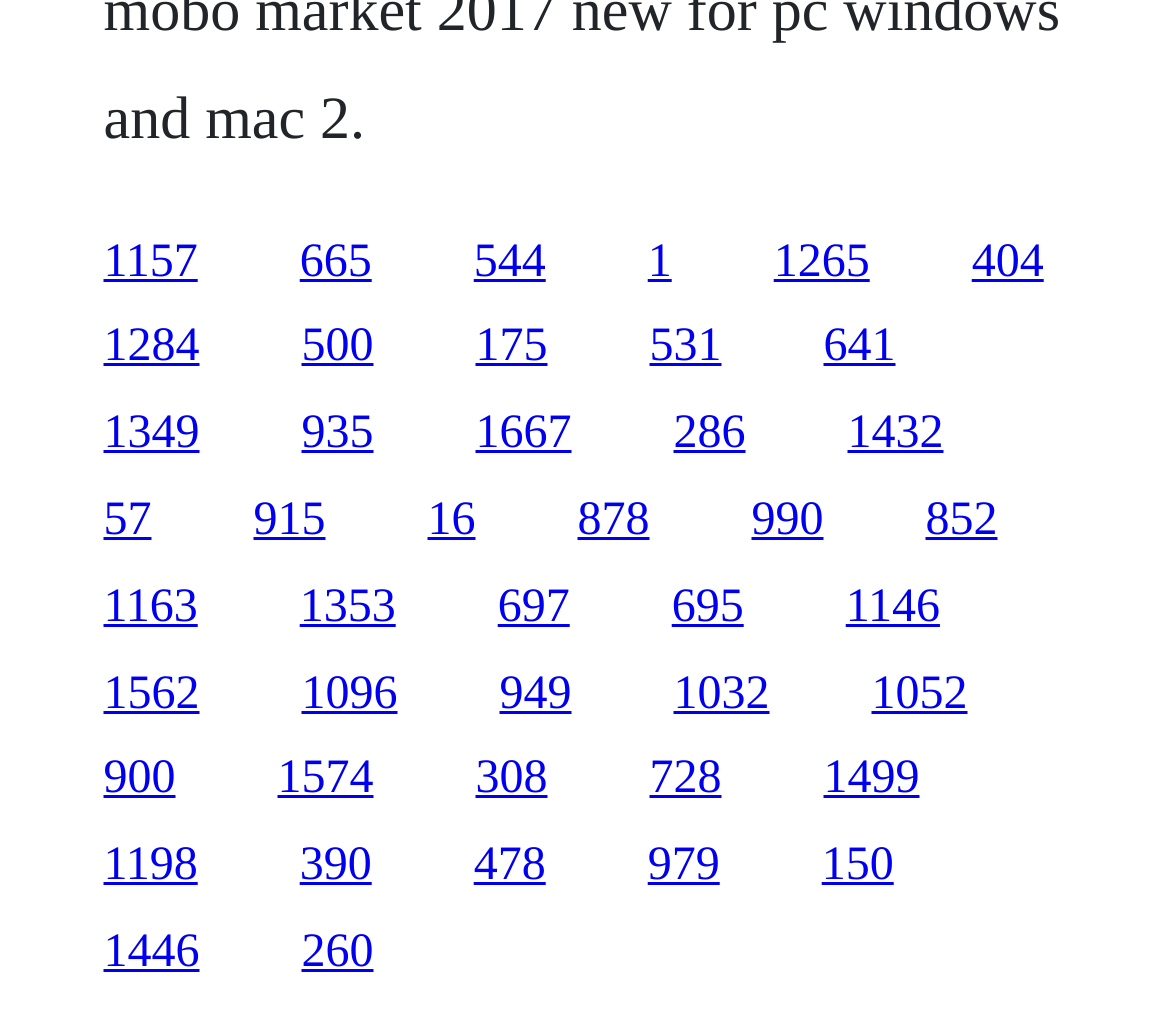Please determine the bounding box coordinates of the element to click in order to execute the following instruction: "click the first link". The coordinates should be four float numbers between 0 and 1, specified as [left, top, right, bottom].

[0.088, 0.23, 0.169, 0.28]